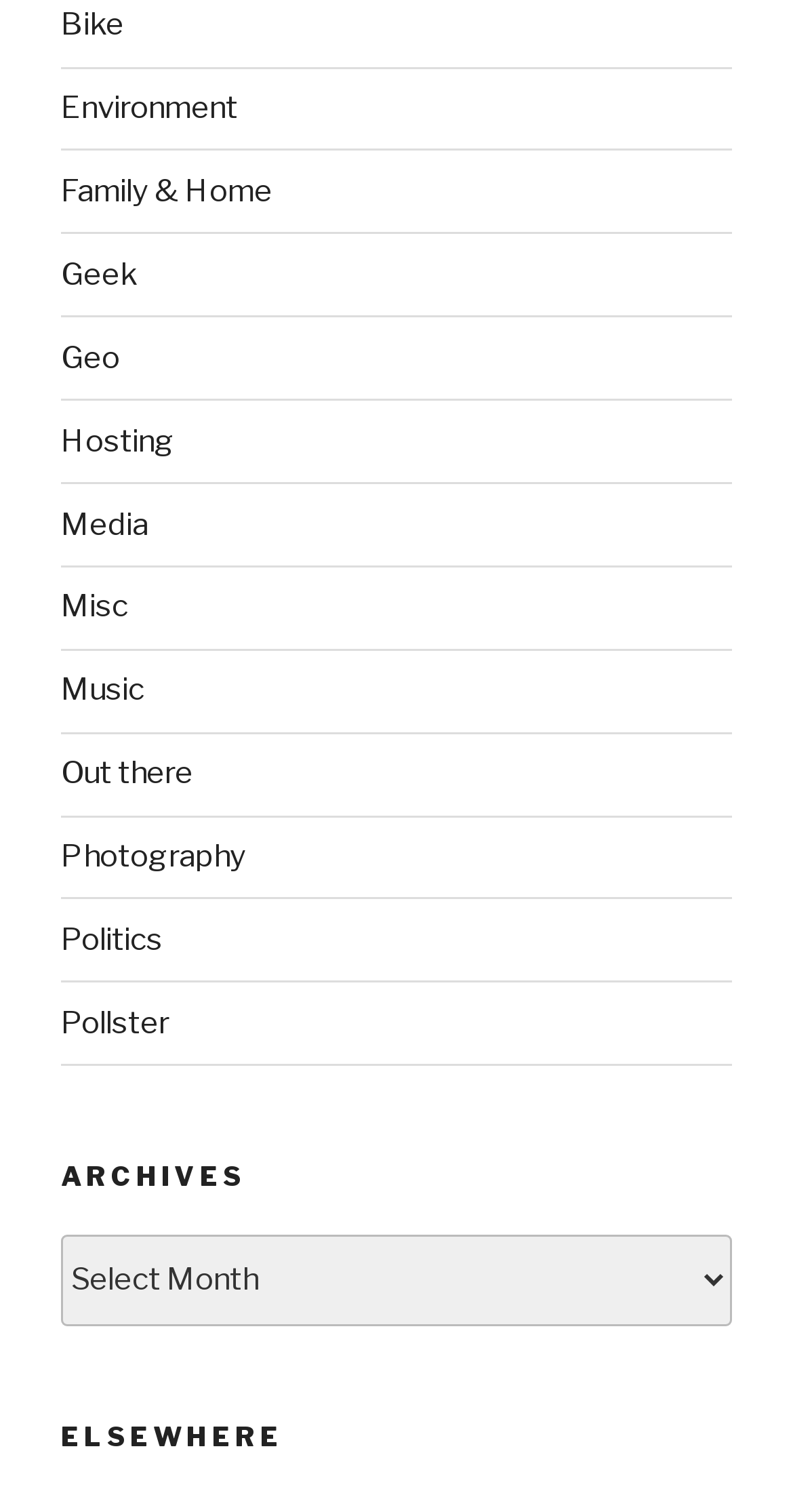Can you find the bounding box coordinates of the area I should click to execute the following instruction: "view Photography"?

[0.077, 0.554, 0.31, 0.579]